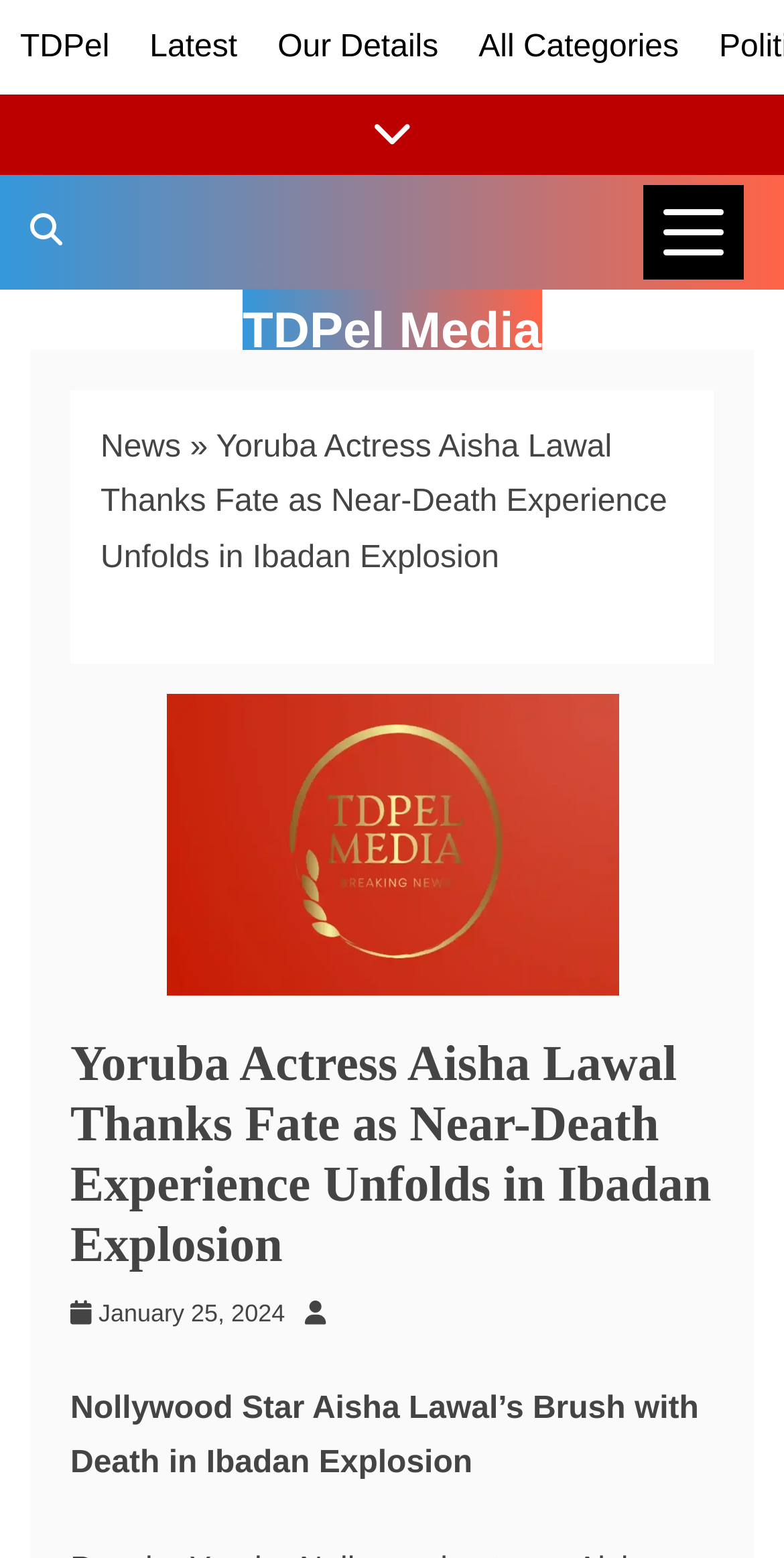Show the bounding box coordinates for the element that needs to be clicked to execute the following instruction: "View News Categories". Provide the coordinates in the form of four float numbers between 0 and 1, i.e., [left, top, right, bottom].

[0.821, 0.119, 0.949, 0.18]